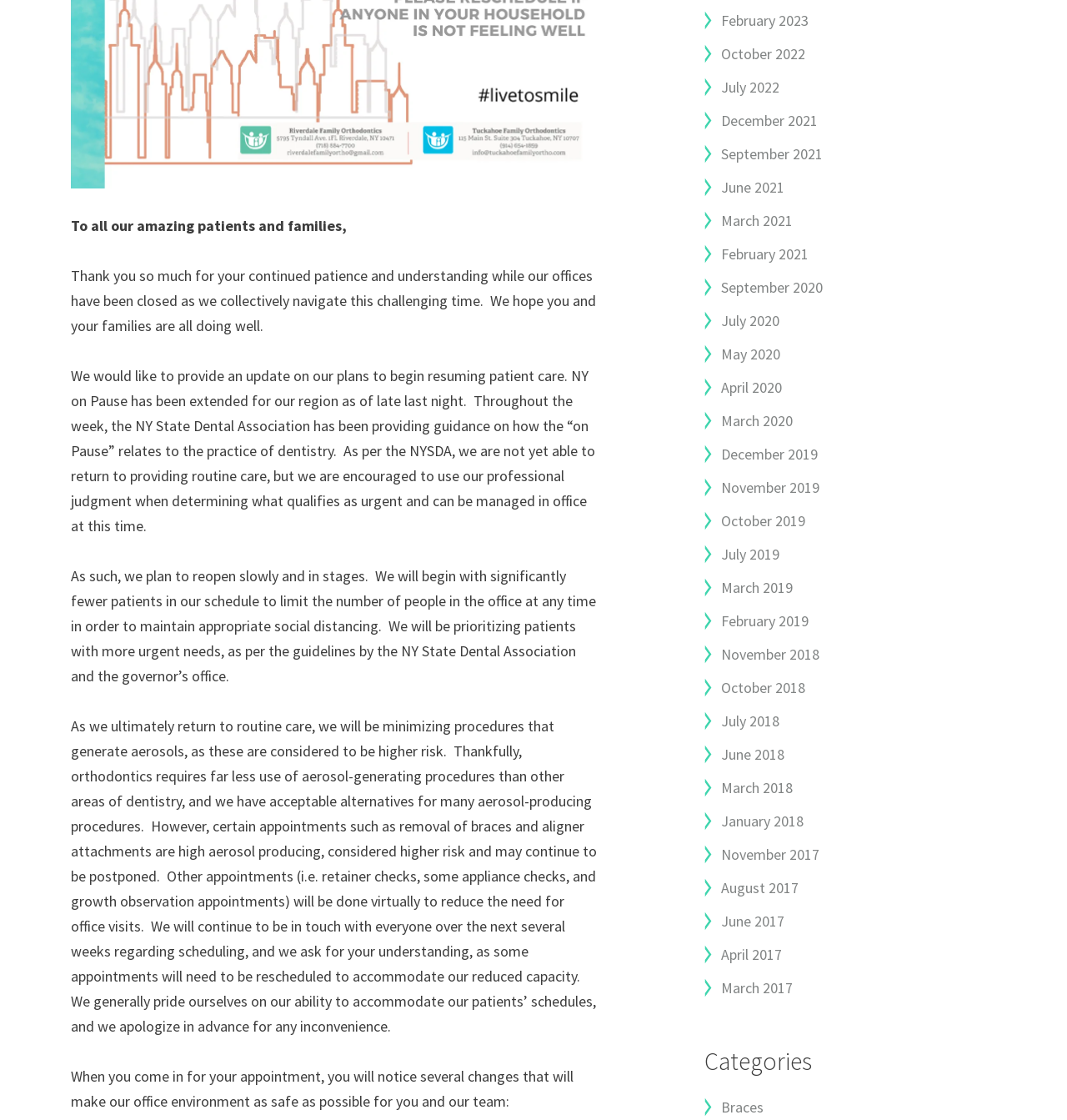Using a single word or phrase, answer the following question: 
What is the dental office's approach to aerosol-generating procedures?

Minimizing